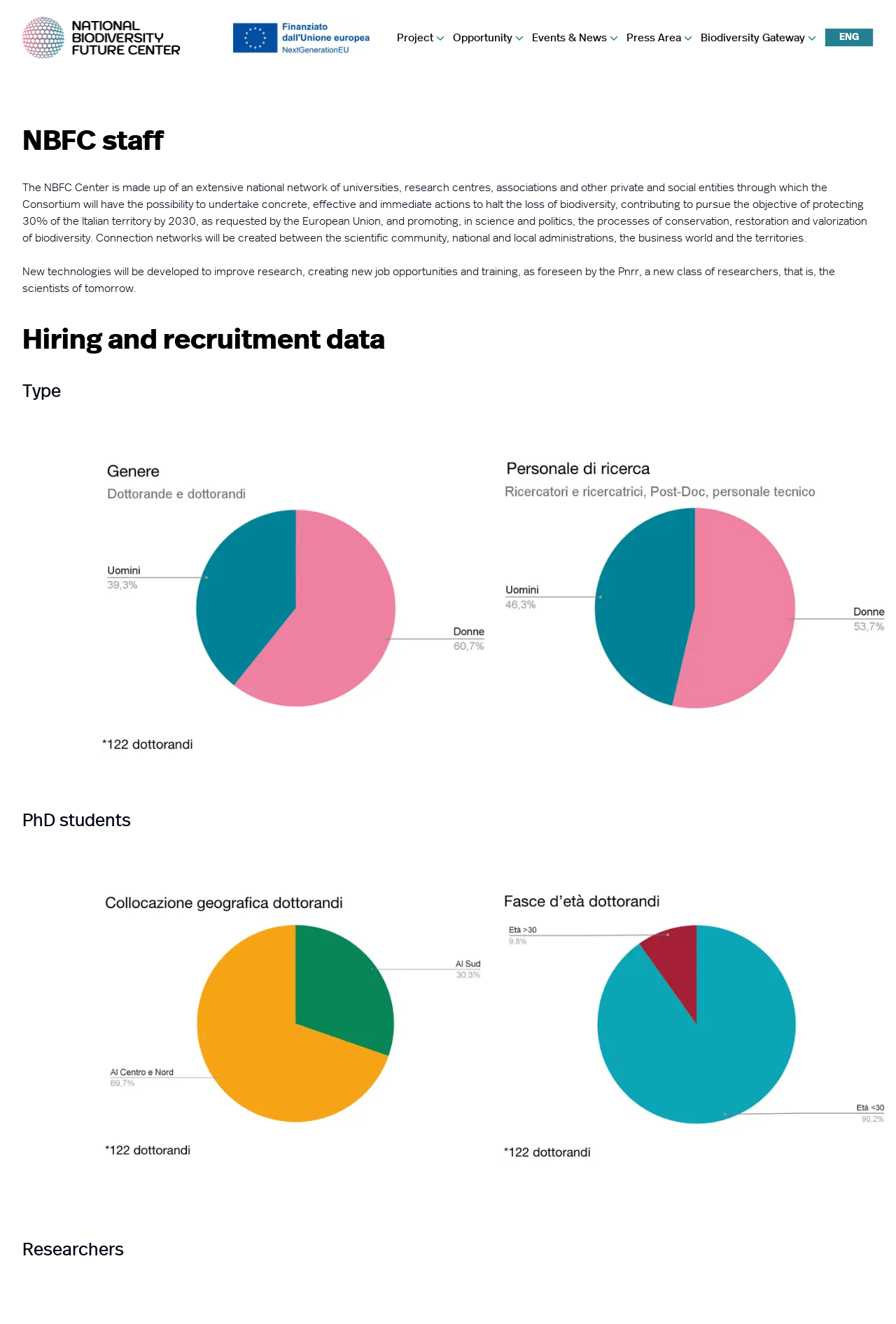Refer to the image and answer the question with as much detail as possible: How many types of staff are mentioned?

The webpage mentions PhD students, Researchers, and other staff types, which can be inferred from the images and text descriptions in the 'Hiring and recruitment data' section.